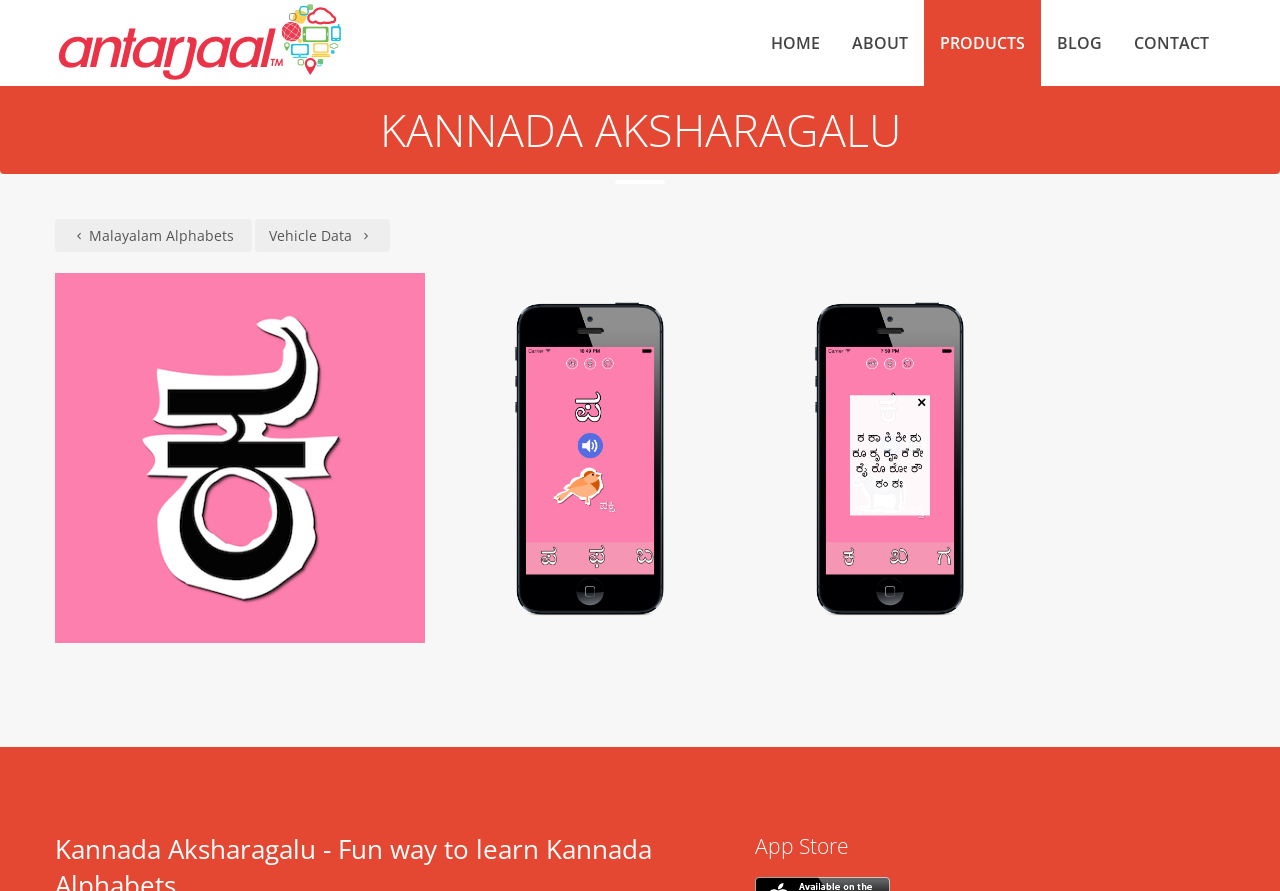Can you find the bounding box coordinates for the element to click on to achieve the instruction: "Select a category"?

None